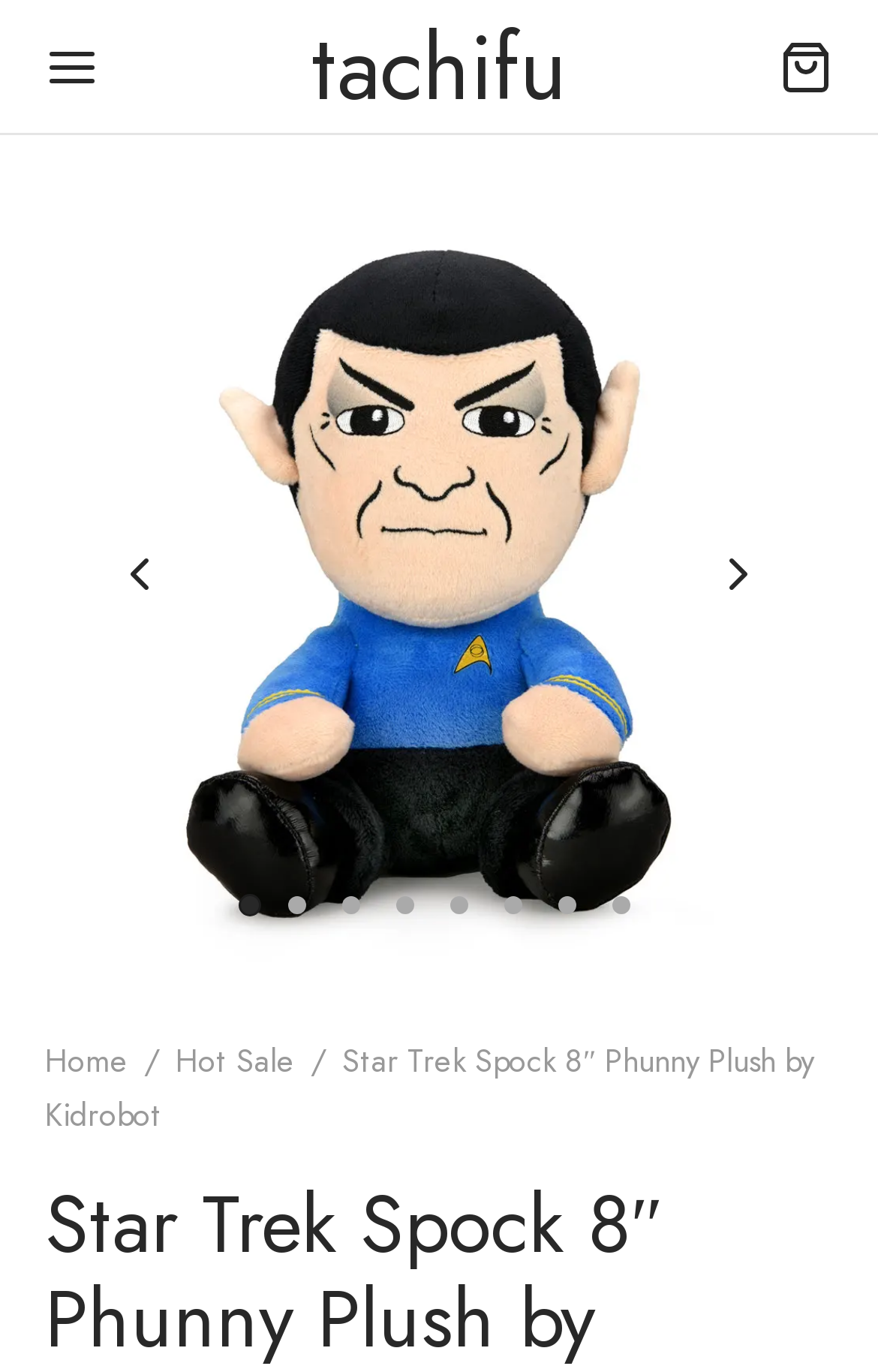Provide your answer to the question using just one word or phrase: How many images are on the page?

7